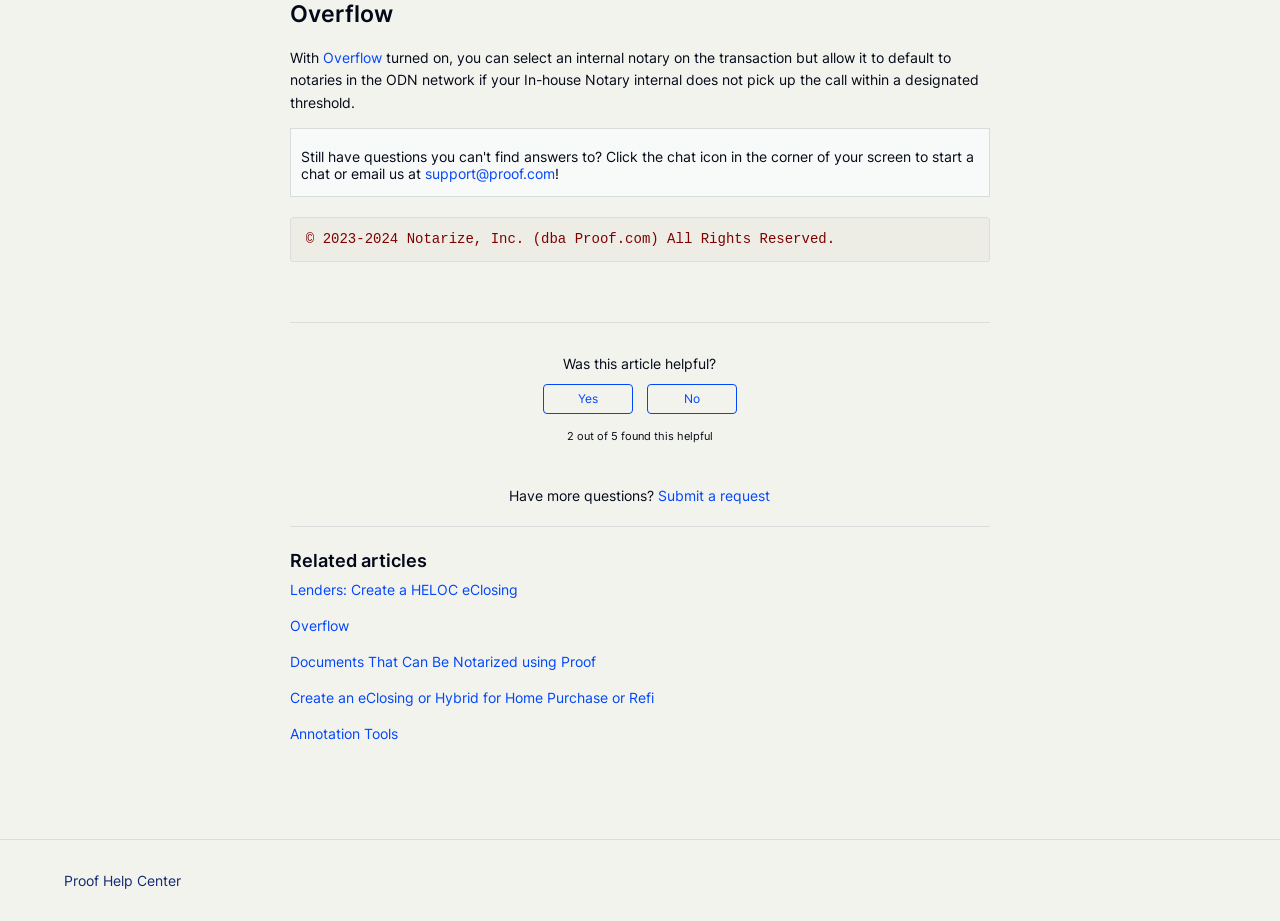Please provide a comprehensive response to the question below by analyzing the image: 
What is the rating of the current article?

The rating of the current article is mentioned in the footer section of the webpage, specifically in the text '2 out of 5 found this helpful'.